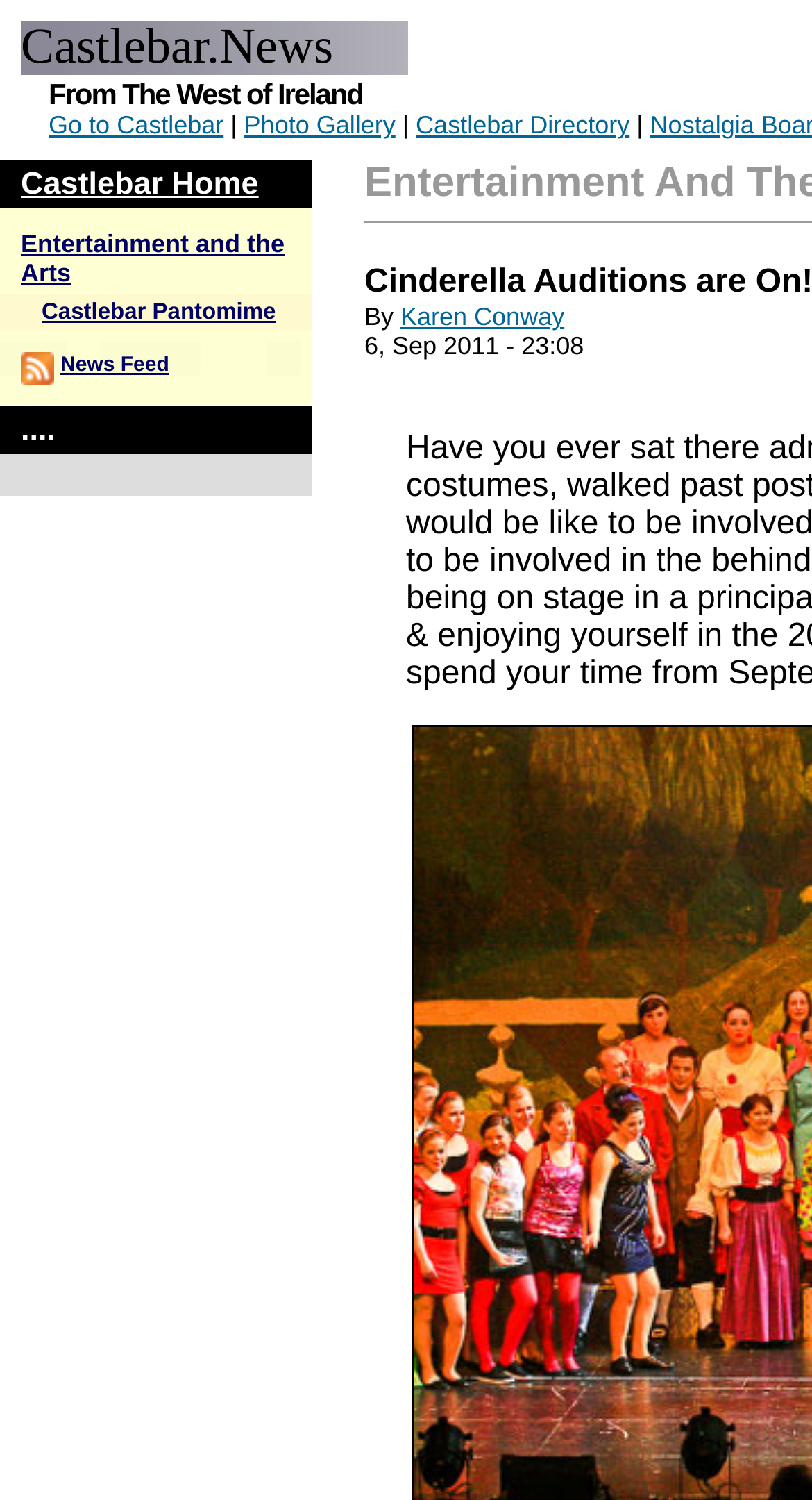Using the given description, provide the bounding box coordinates formatted as (top-left x, top-left y, bottom-right x, bottom-right y), with all values being floating point numbers between 0 and 1. Description: News Feed

[0.074, 0.236, 0.208, 0.251]